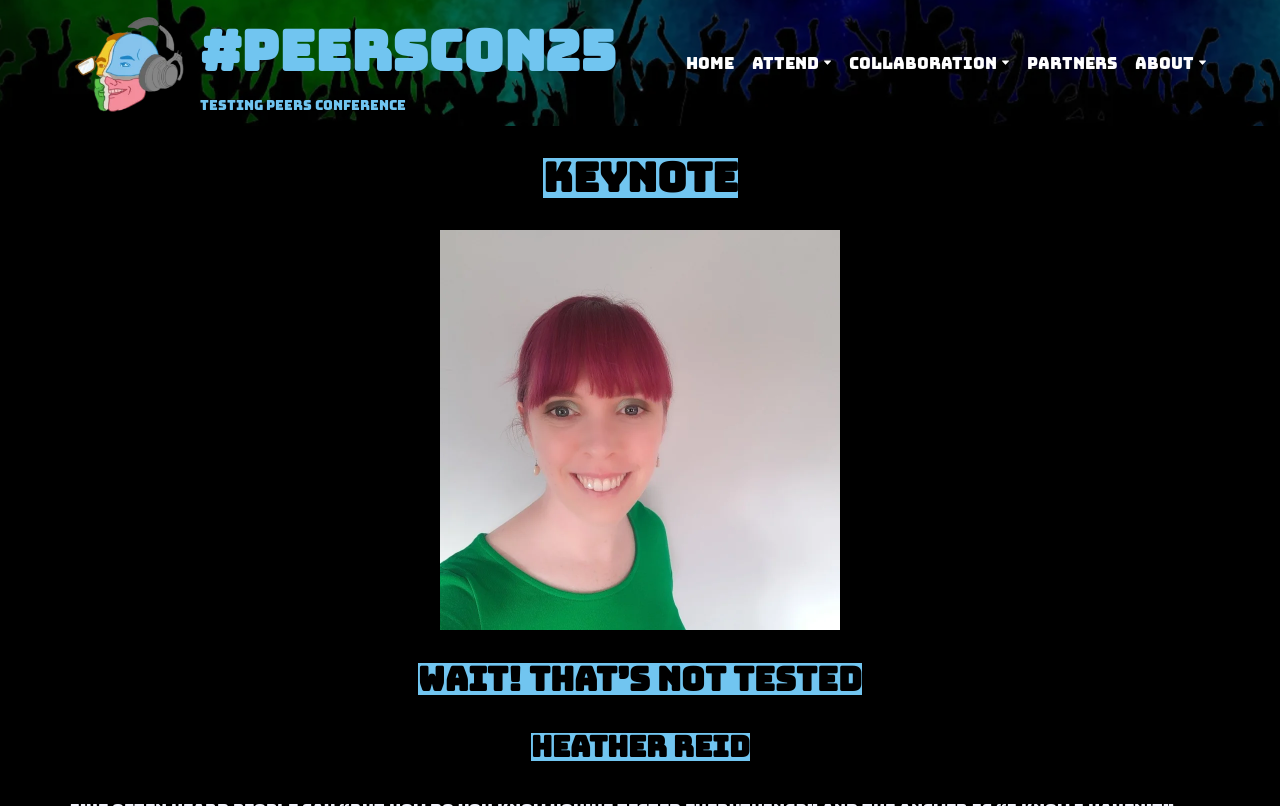Utilize the details in the image to give a detailed response to the question: What is the name of the keynote speaker?

I found a heading element with the text 'Heather Reid' which is a separate heading from the other headings 'KEYNOTE' and 'Wait! That’s Not Tested'. This suggests that 'Heather Reid' is the name of the keynote speaker.